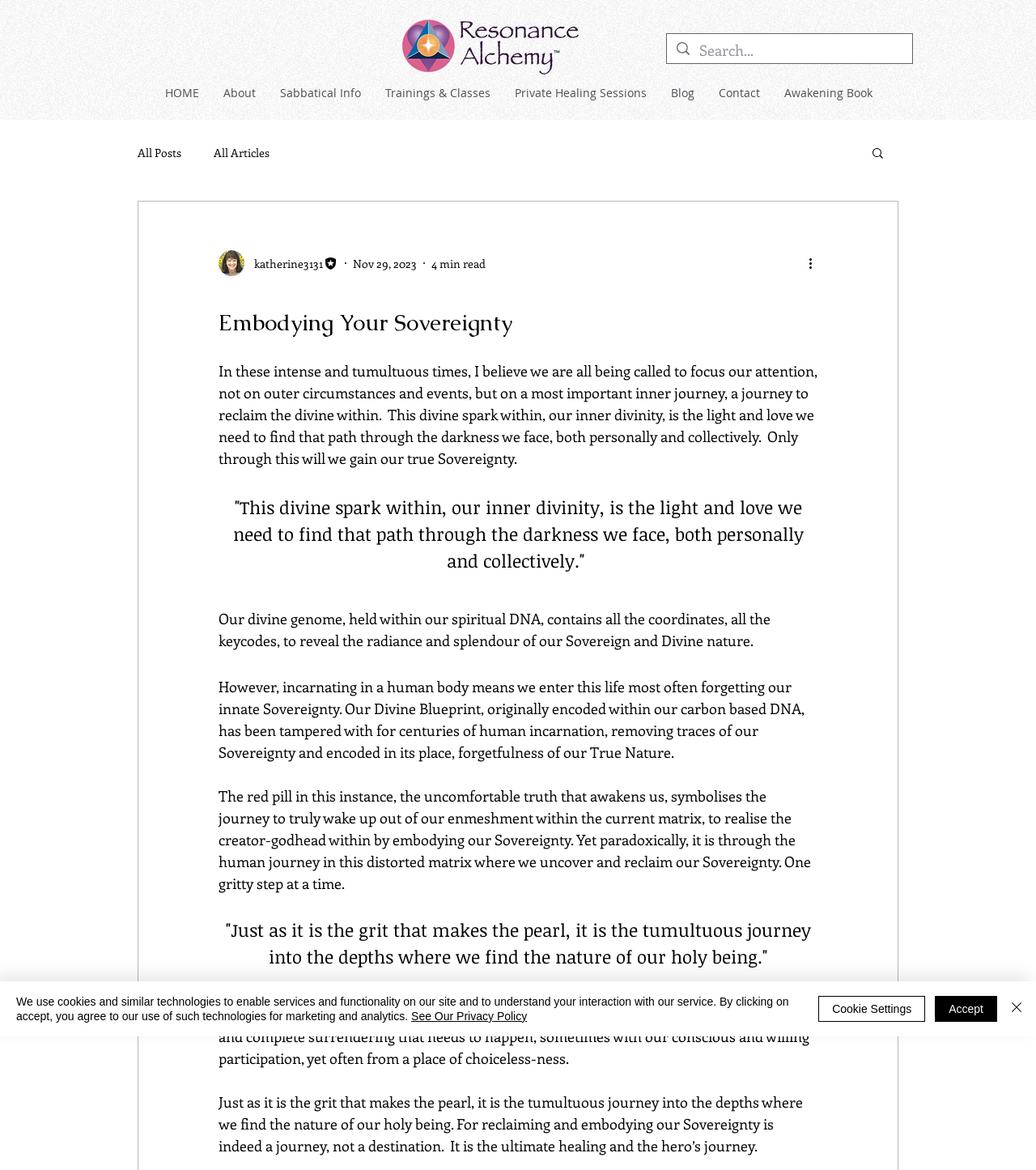Identify the coordinates of the bounding box for the element that must be clicked to accomplish the instruction: "Go to the home page".

[0.148, 0.069, 0.204, 0.089]